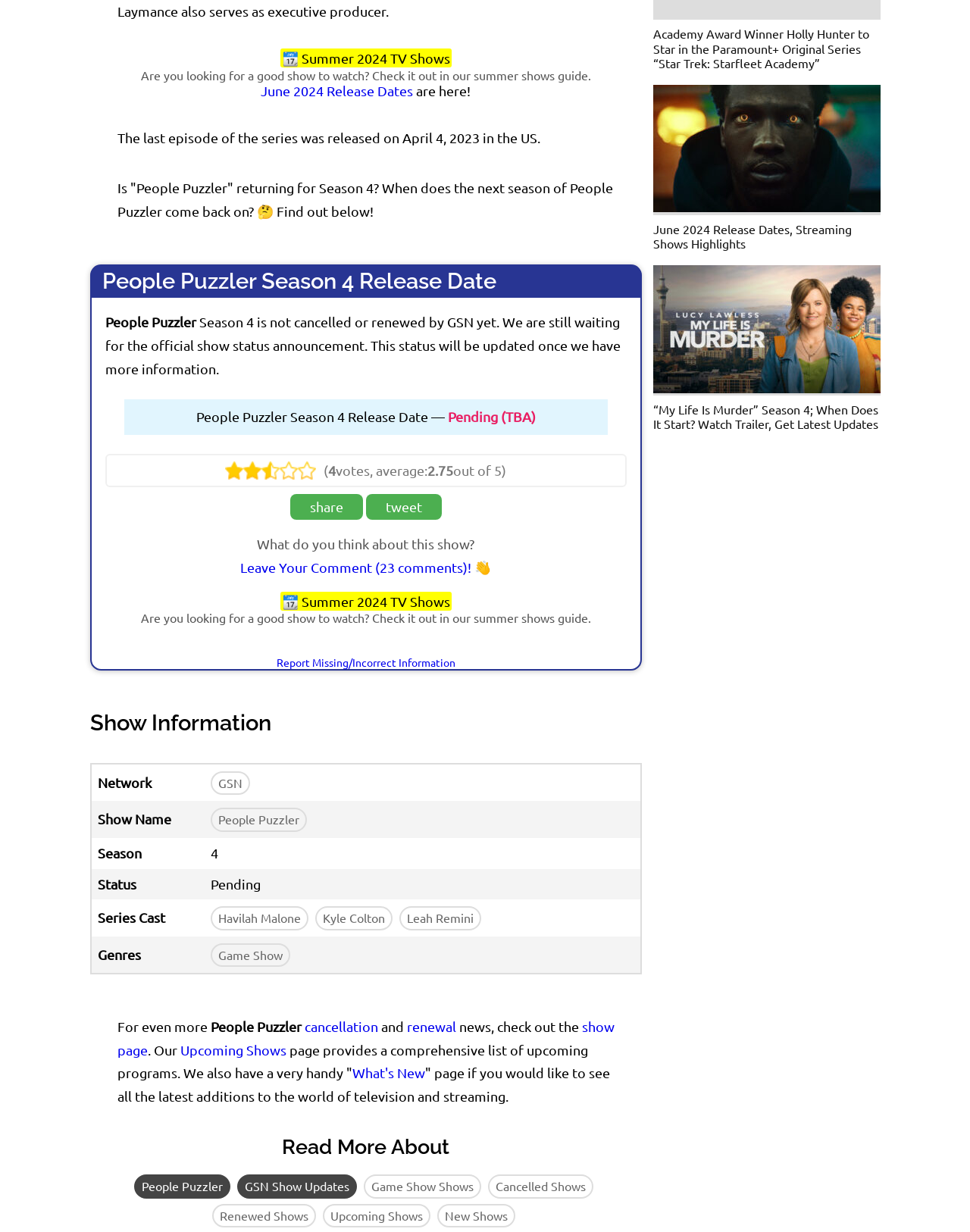Determine the bounding box coordinates for the HTML element mentioned in the following description: "Report Missing/Incorrect Information". The coordinates should be a list of four floats ranging from 0 to 1, represented as [left, top, right, bottom].

[0.285, 0.532, 0.469, 0.543]